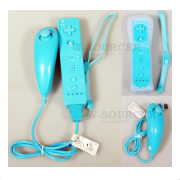Carefully observe the image and respond to the question with a detailed answer:
What is the purpose of the wrist strap?

According to the caption, the wrist strap is designed for 'added security during use', implying that its purpose is to provide an extra layer of safety while playing games.